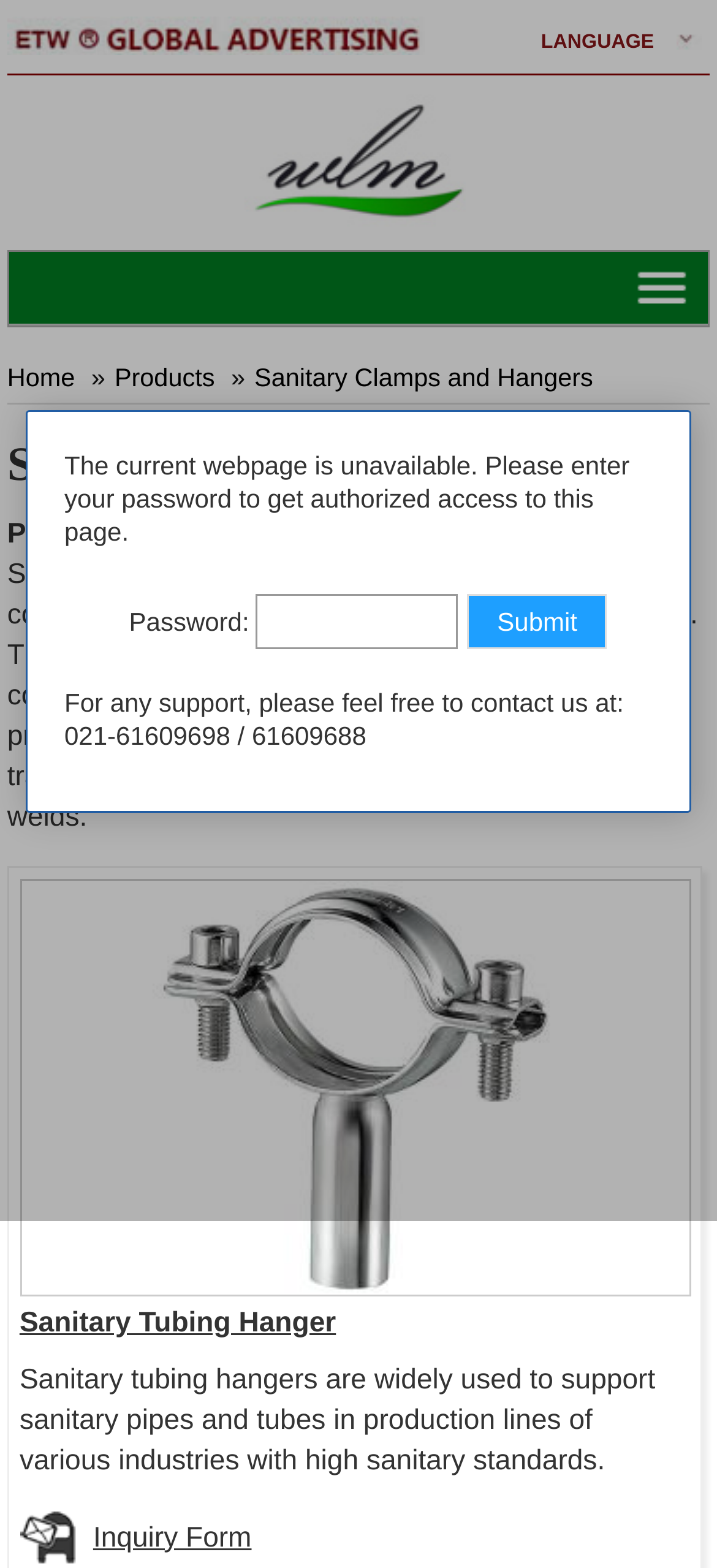Answer this question using a single word or a brief phrase:
What is the purpose of sanitary clamps and hangers?

Replace traditional connection methods